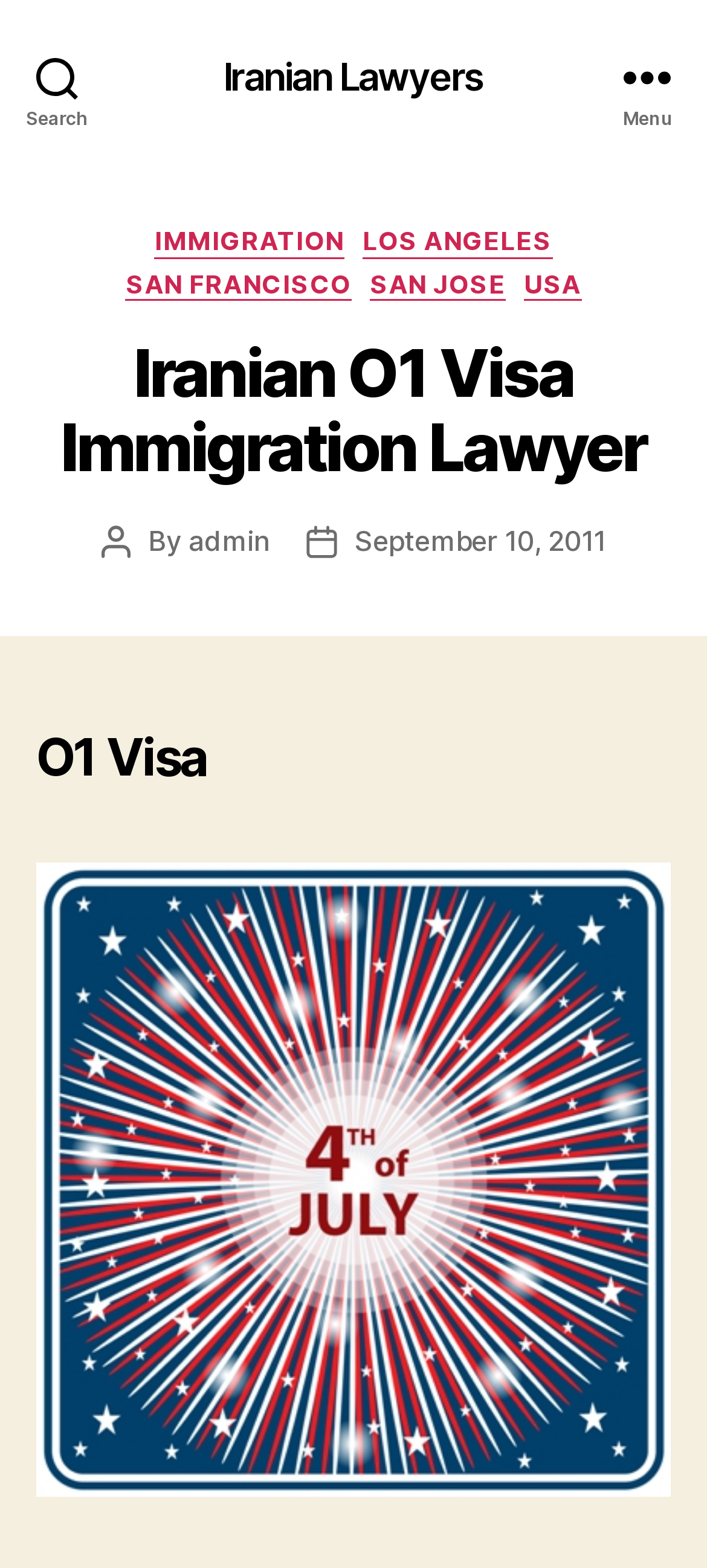Please find the bounding box coordinates of the element that needs to be clicked to perform the following instruction: "Visit Iranian Lawyers page". The bounding box coordinates should be four float numbers between 0 and 1, represented as [left, top, right, bottom].

[0.315, 0.036, 0.684, 0.061]